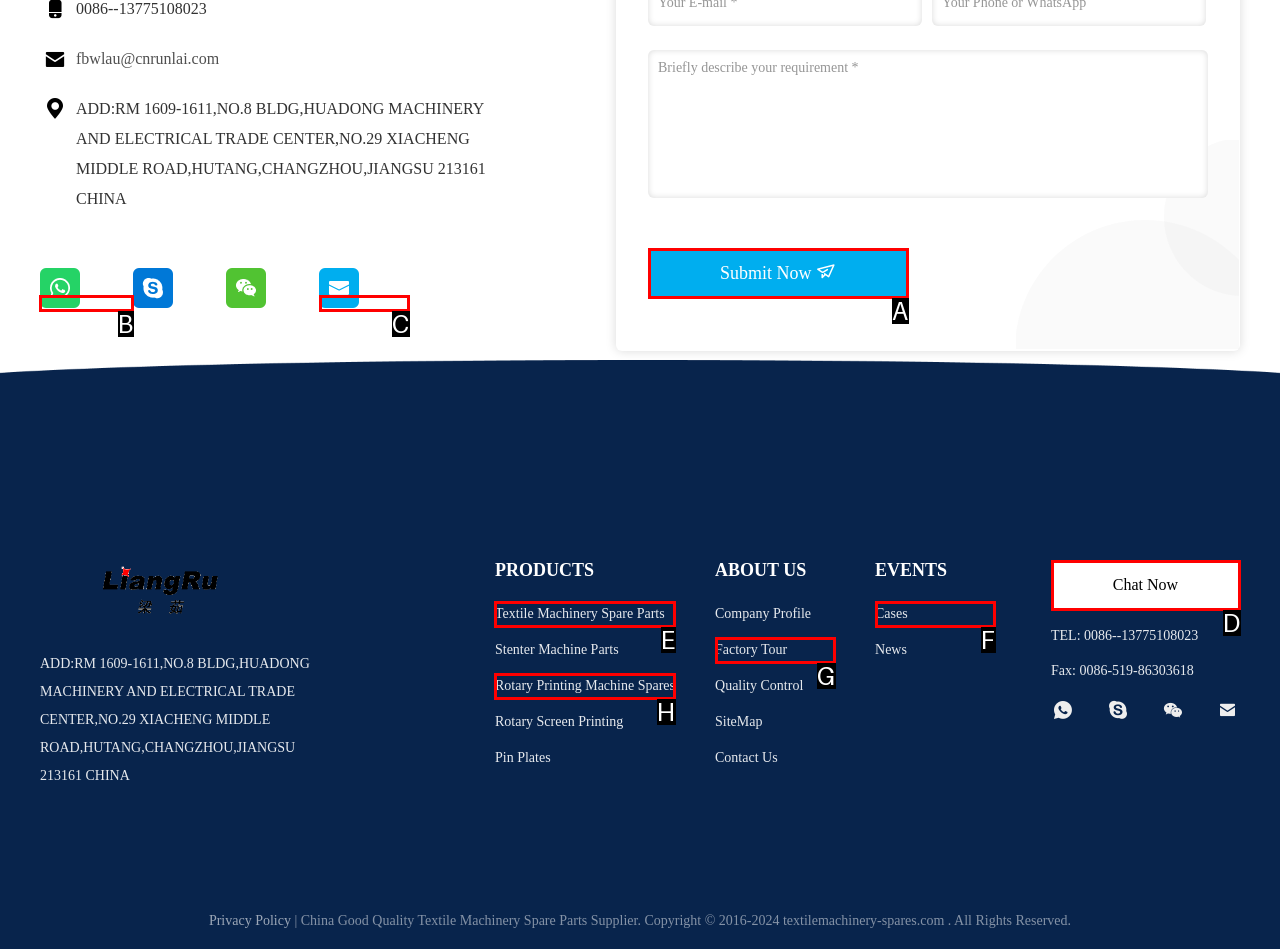Decide which HTML element to click to complete the task: Contact us through WhatsApp Provide the letter of the appropriate option.

B